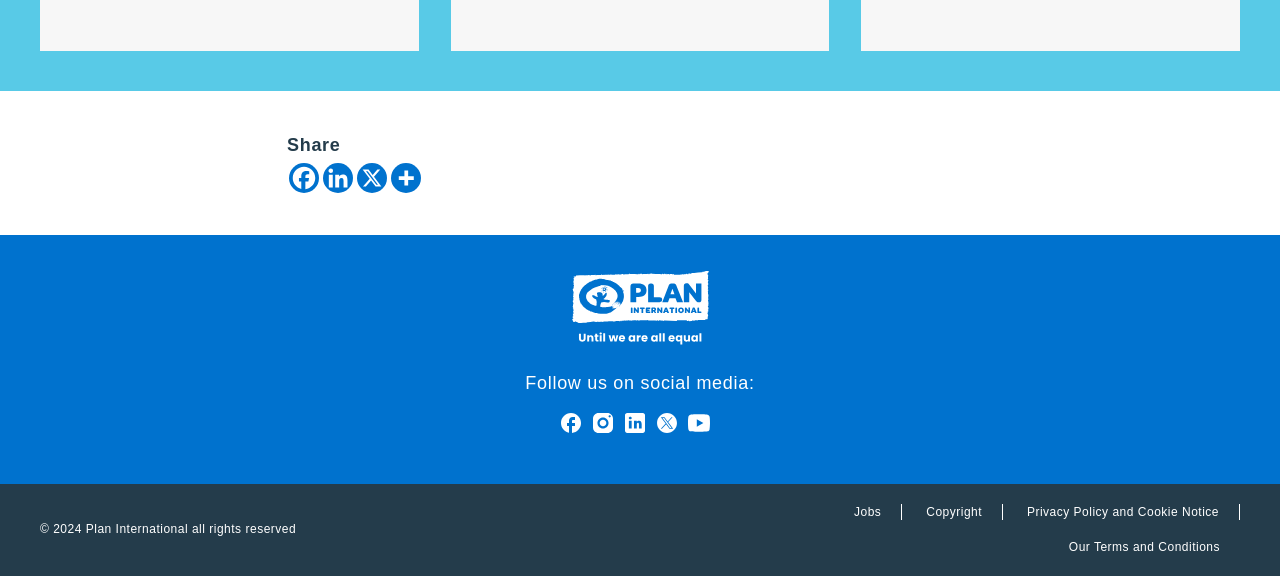Using the given element description, provide the bounding box coordinates (top-left x, top-left y, bottom-right x, bottom-right y) for the corresponding UI element in the screenshot: Privacy Policy and Cookie Notice

[0.802, 0.877, 0.952, 0.901]